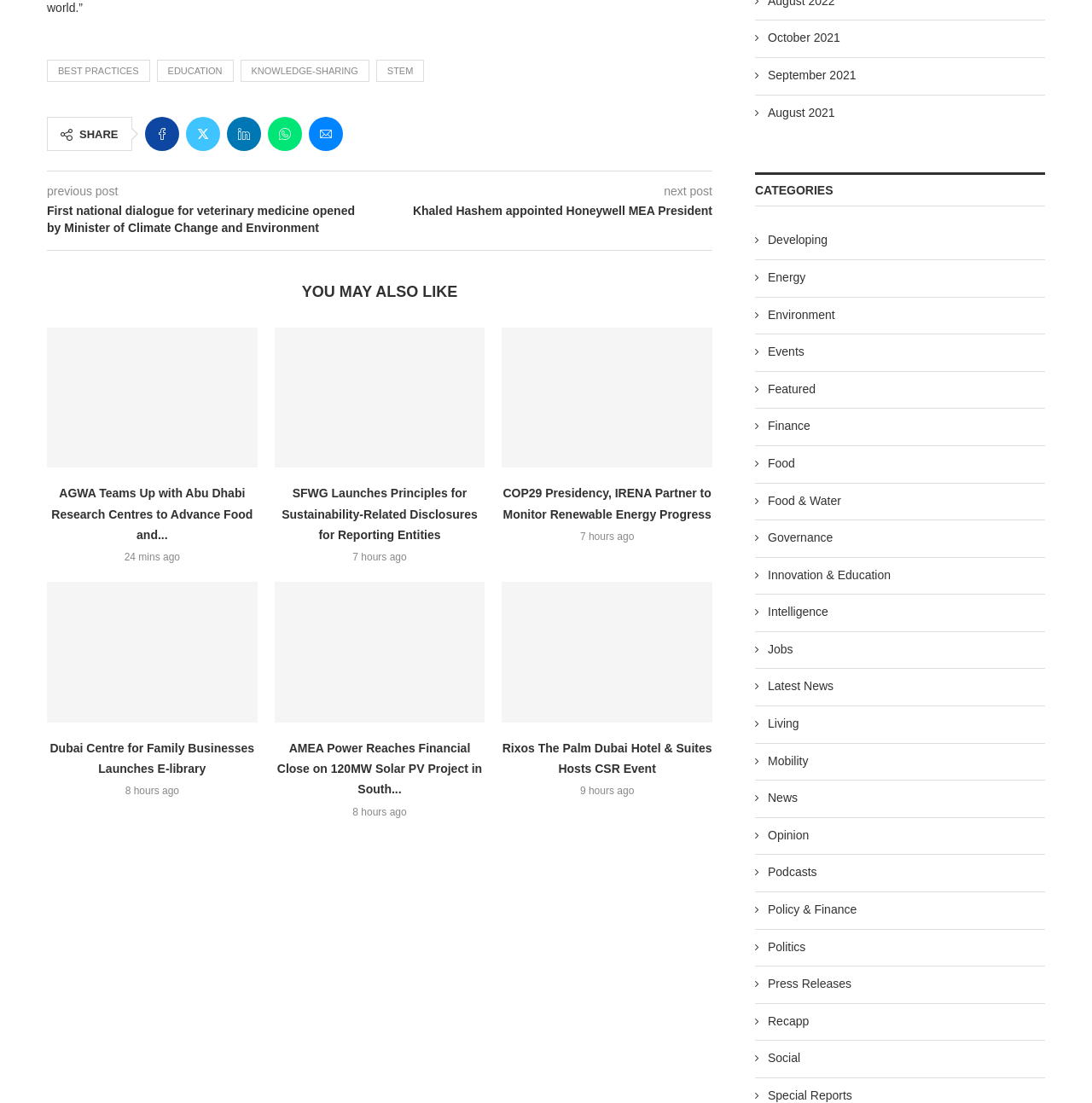What is the title of the first news article?
Craft a detailed and extensive response to the question.

The first news article is located at the top of the webpage, and its title is 'First national dialogue for veterinary medicine opened by Minister of Climate Change and Environment'. This title is also a link that can be clicked to read the full article.